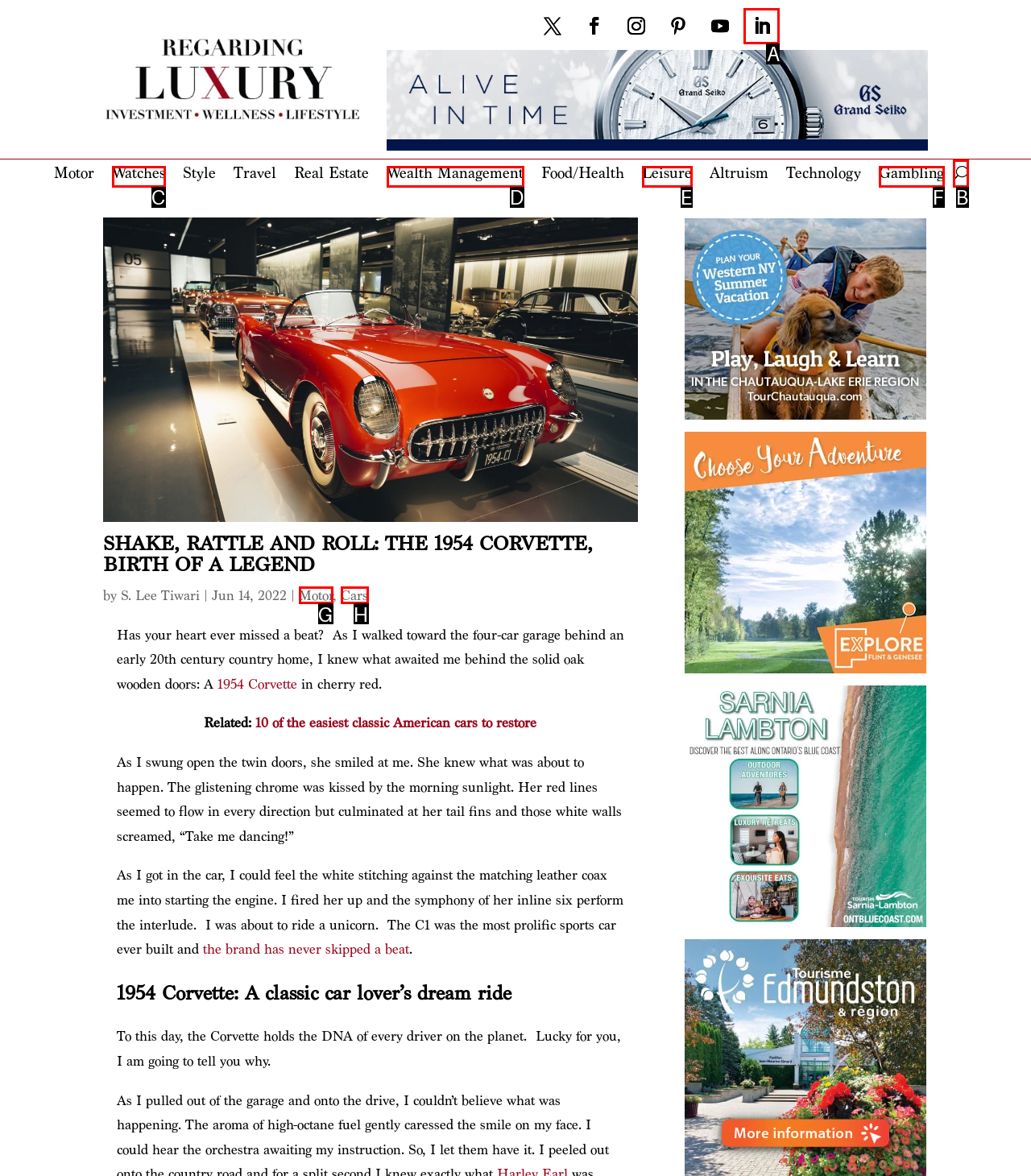Please select the letter of the HTML element that fits the description: Gambling. Answer with the option's letter directly.

F